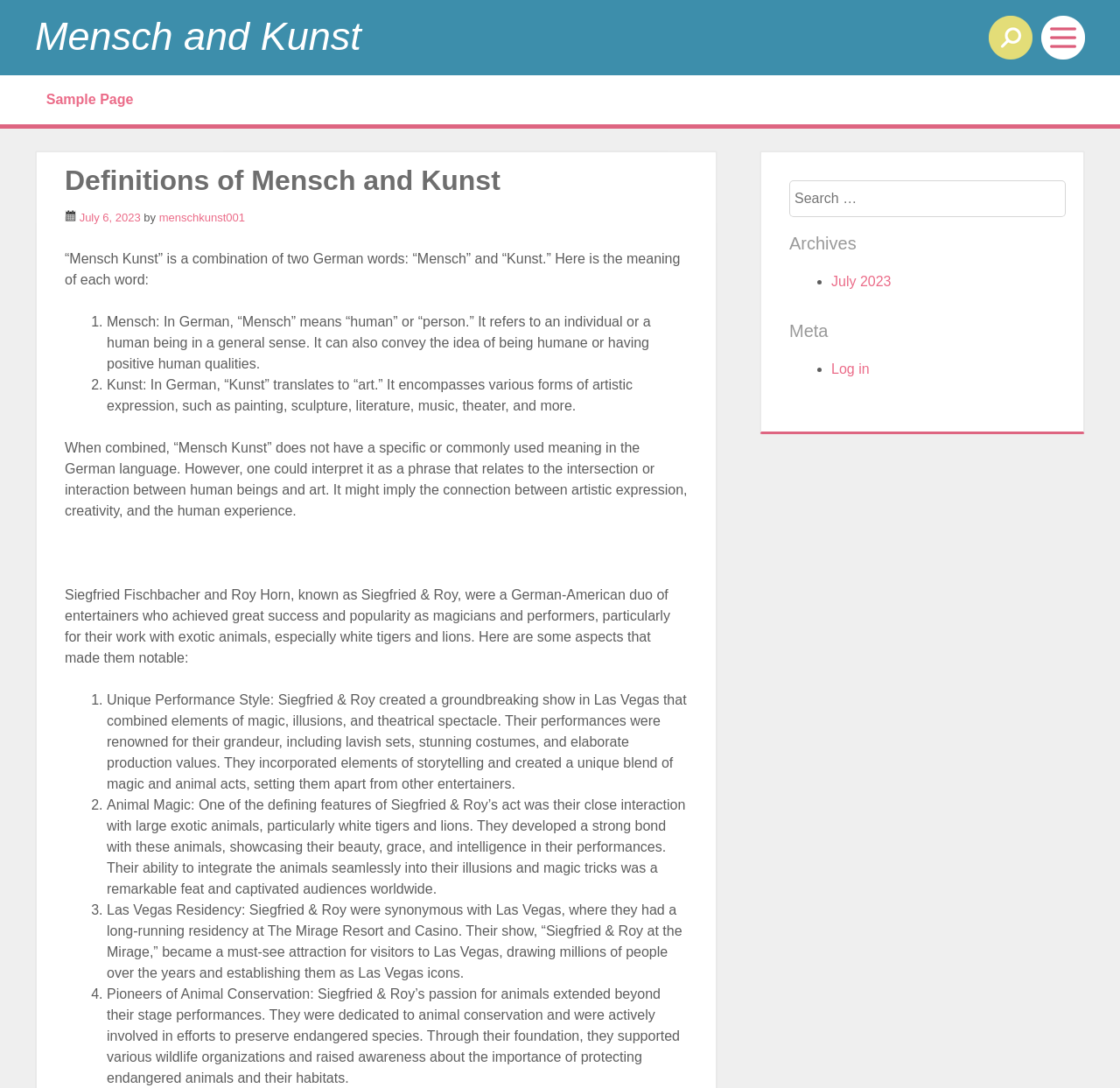Consider the image and give a detailed and elaborate answer to the question: 
What is the meaning of 'Kunst' in German?

According to the webpage, 'Kunst' is a German word that translates to 'art'. It encompasses various forms of artistic expression, such as painting, sculpture, literature, music, theater, and more.